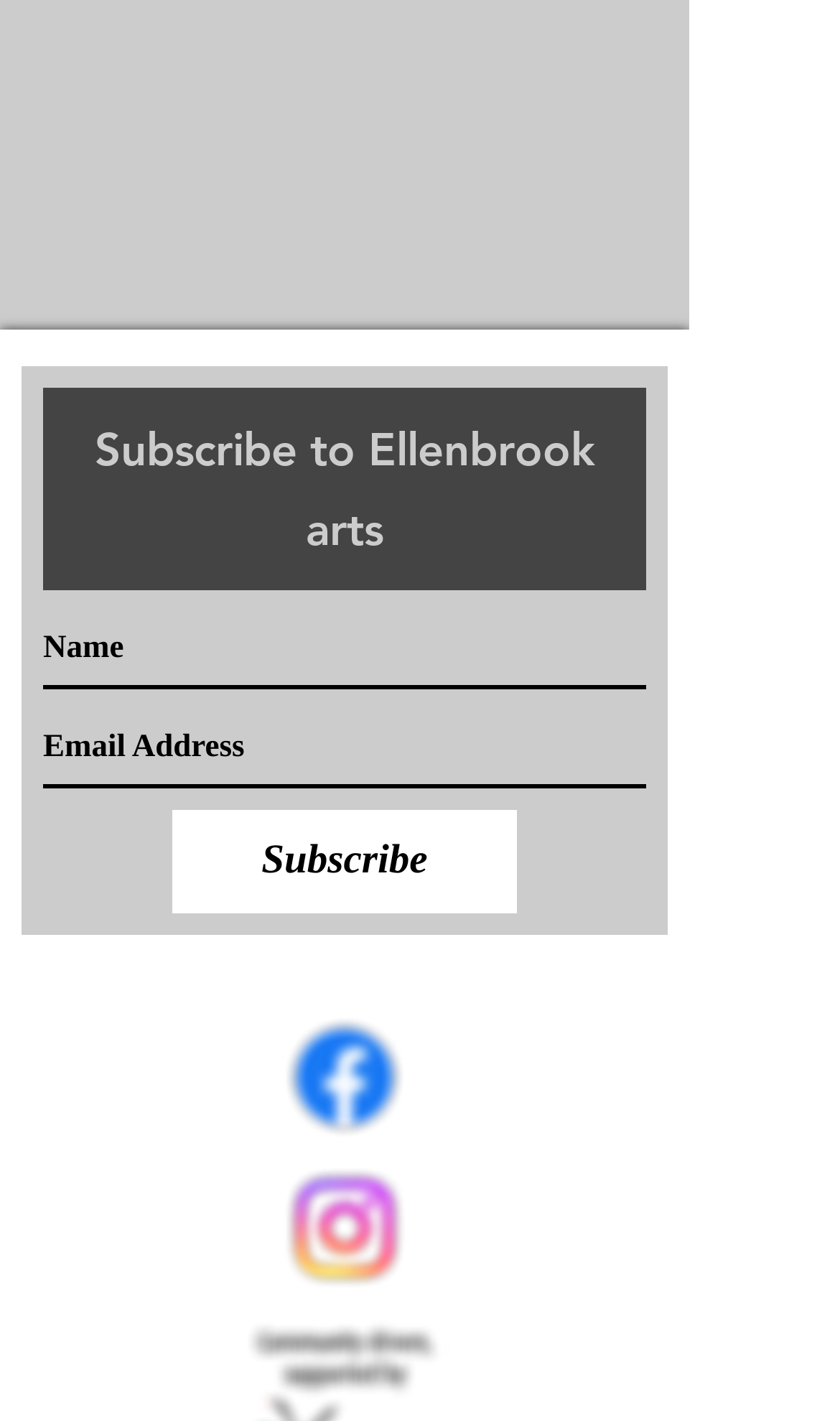Please answer the following question using a single word or phrase: 
What is the function of the button below the text fields?

Subscribe